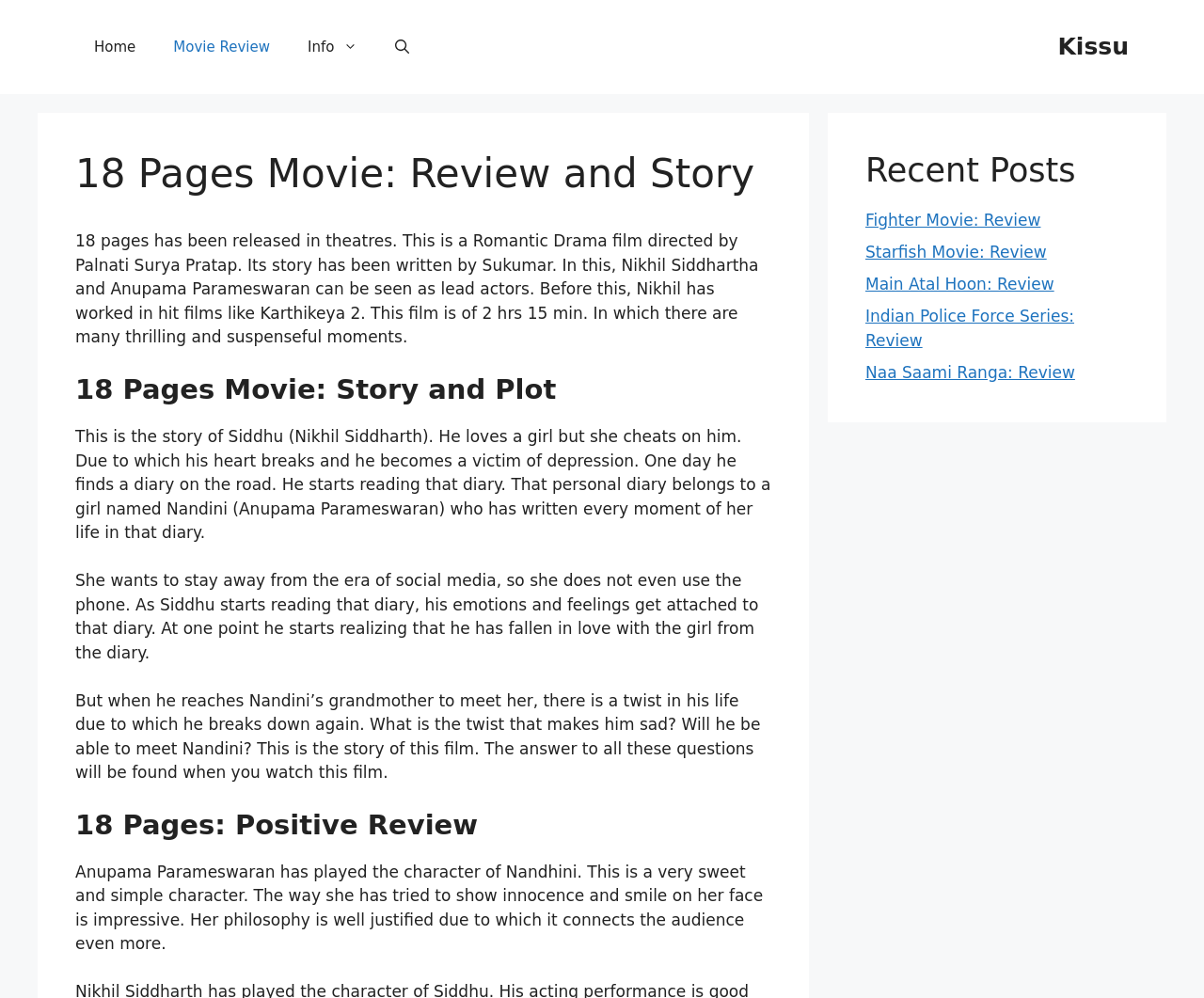Determine the bounding box coordinates of the clickable region to carry out the instruction: "Click on the 'Home' link".

[0.062, 0.019, 0.128, 0.075]